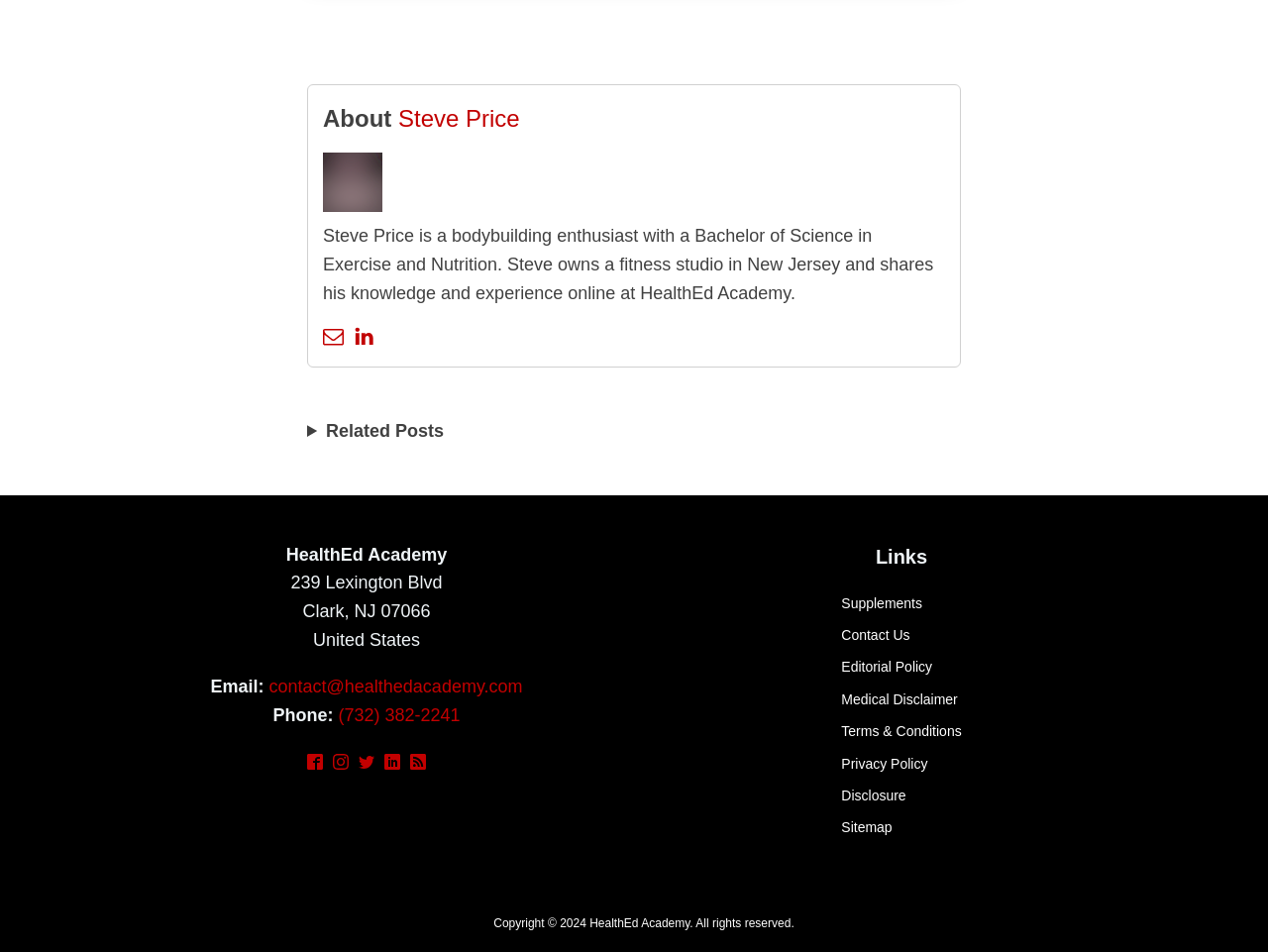Please identify the bounding box coordinates of the clickable area that will allow you to execute the instruction: "Contact HealthEd Academy via email".

[0.212, 0.711, 0.412, 0.731]